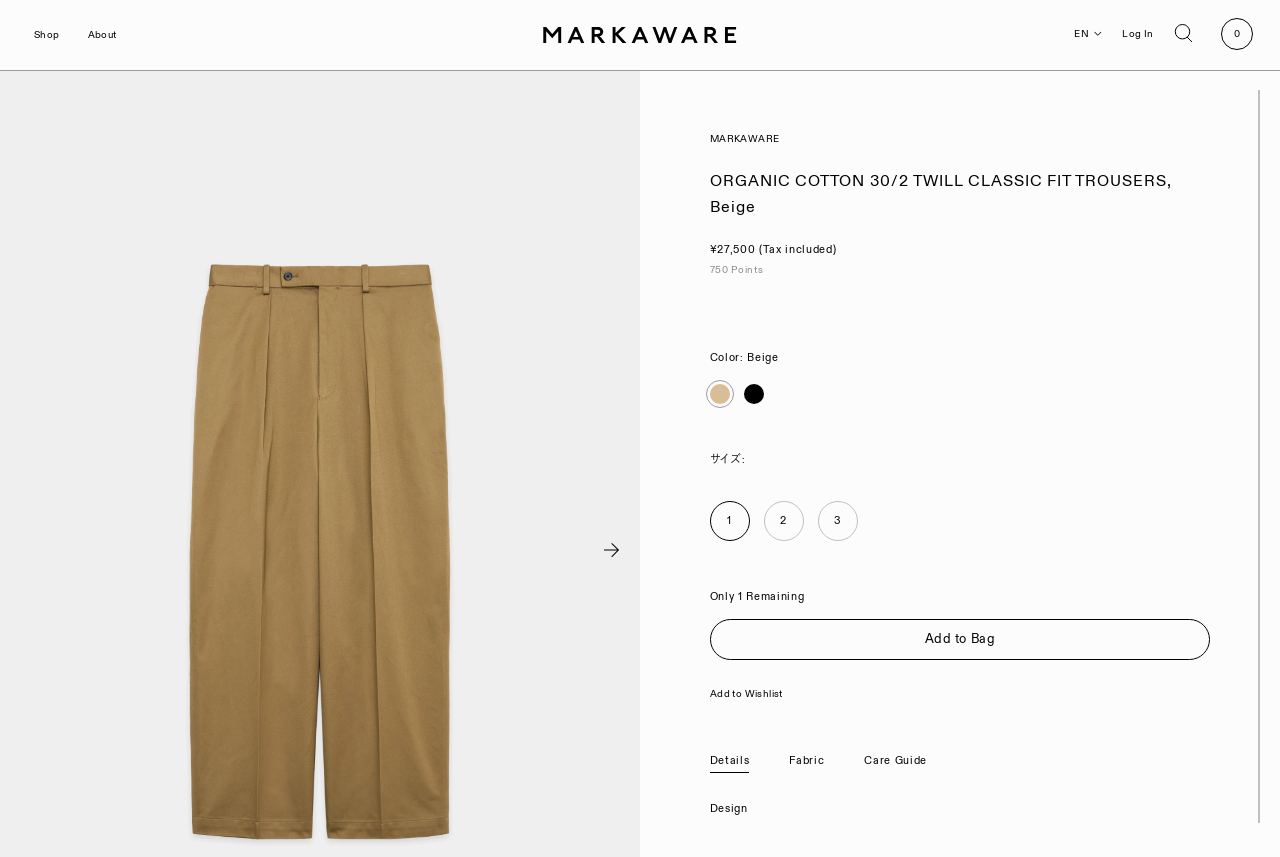Please specify the bounding box coordinates of the clickable section necessary to execute the following command: "Click the 'Log In' link".

[0.877, 0.033, 0.901, 0.047]